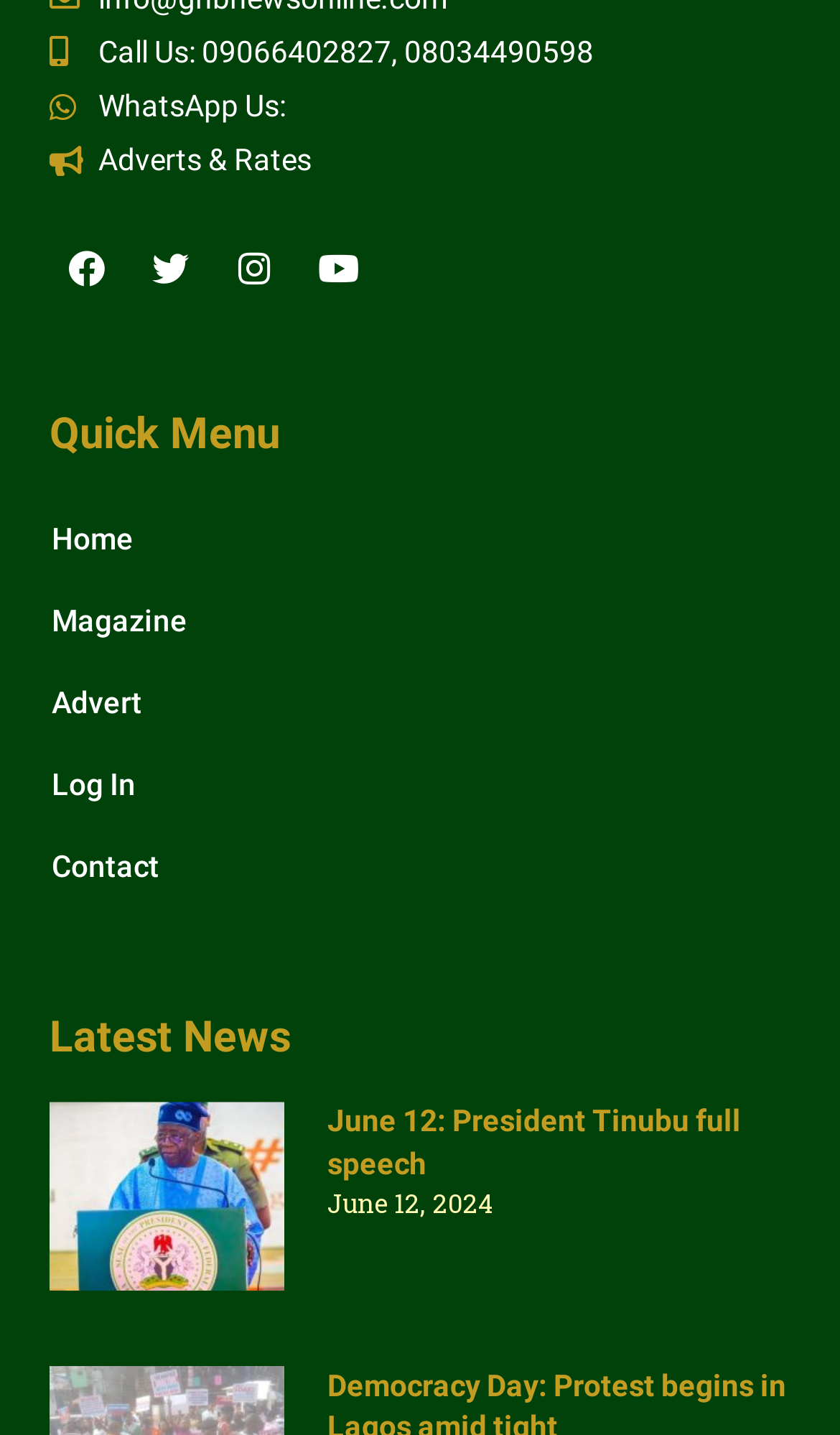Find and indicate the bounding box coordinates of the region you should select to follow the given instruction: "Call the phone number".

[0.117, 0.024, 0.706, 0.048]